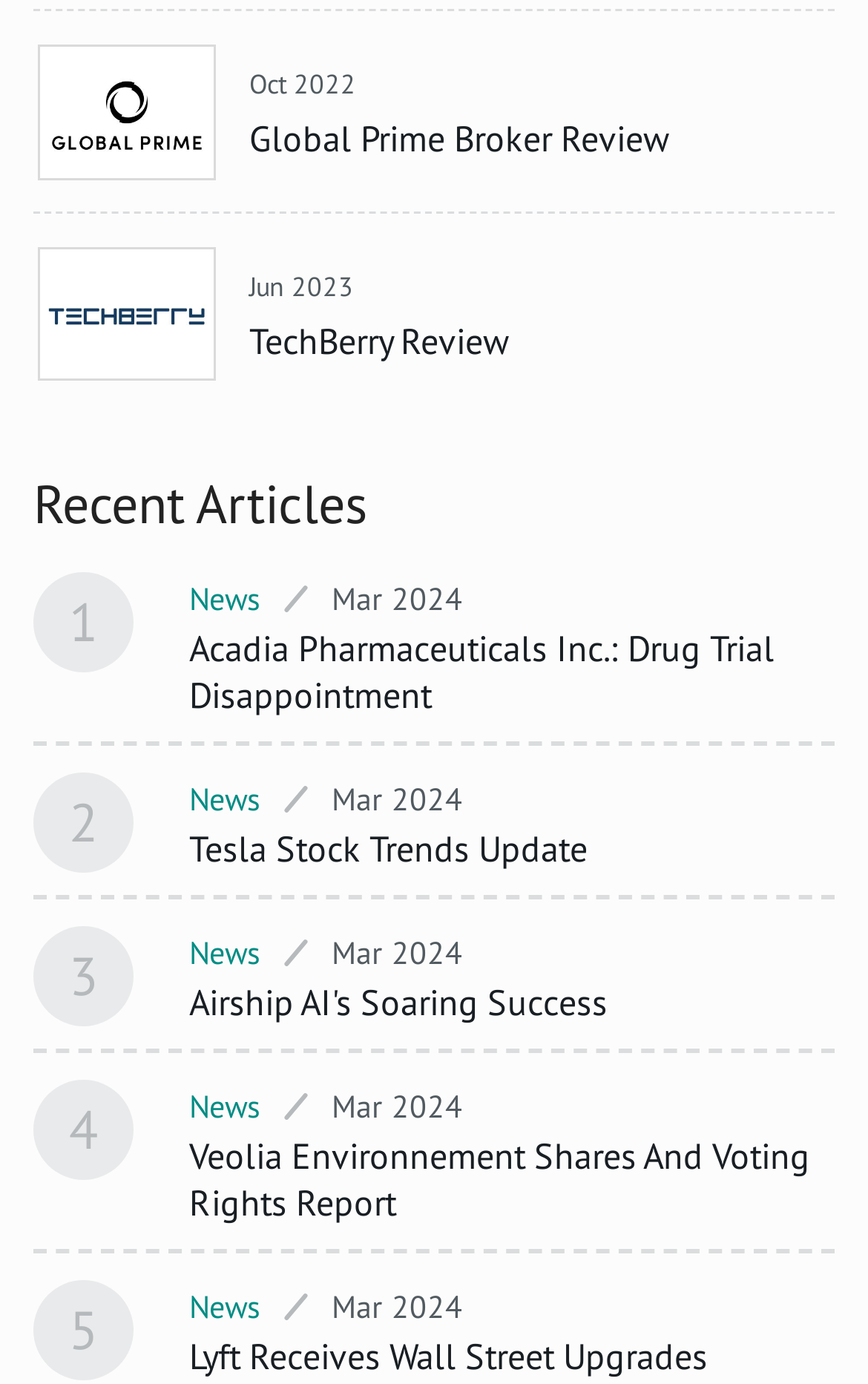Can you specify the bounding box coordinates of the area that needs to be clicked to fulfill the following instruction: "View News"?

[0.218, 0.419, 0.3, 0.447]